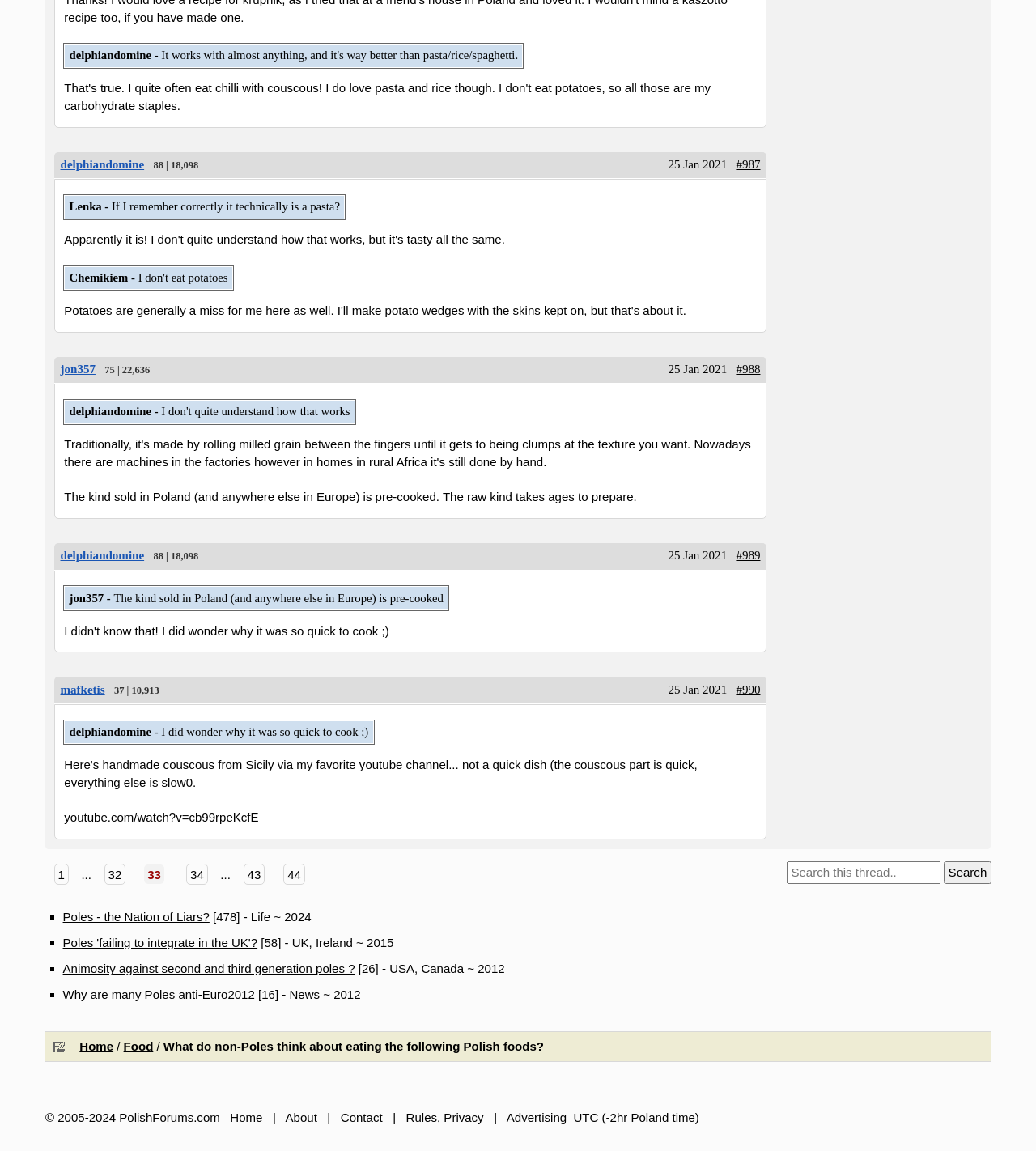Please provide a brief answer to the question using only one word or phrase: 
What is the topic of the discussion in the first article?

Polish foods